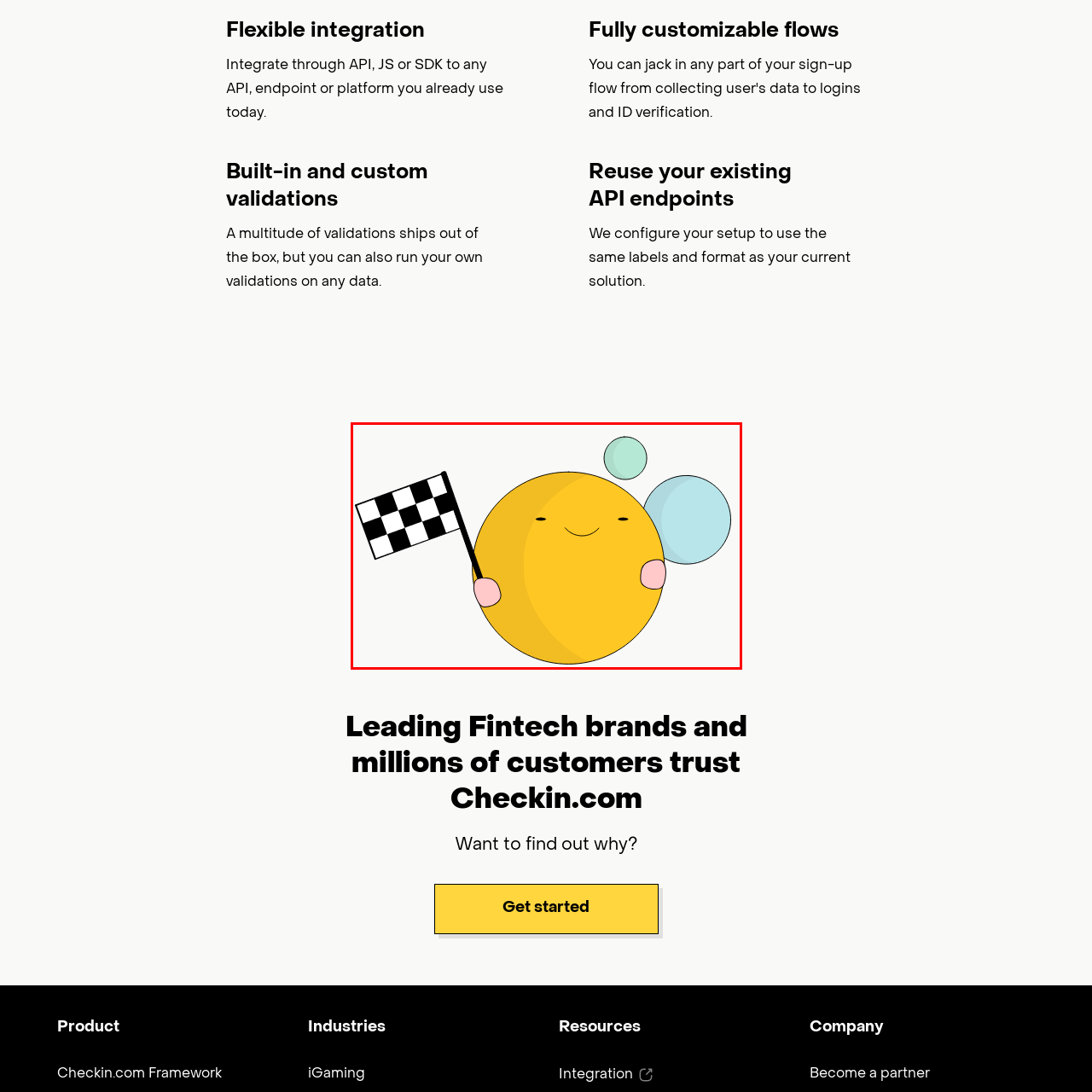What is the color of the circular shapes surrounding the sun?
Review the content shown inside the red bounding box in the image and offer a detailed answer to the question, supported by the visual evidence.

The composition of the image features two light blue circular shapes surrounding the sun character, adding a playful touch to the overall design.